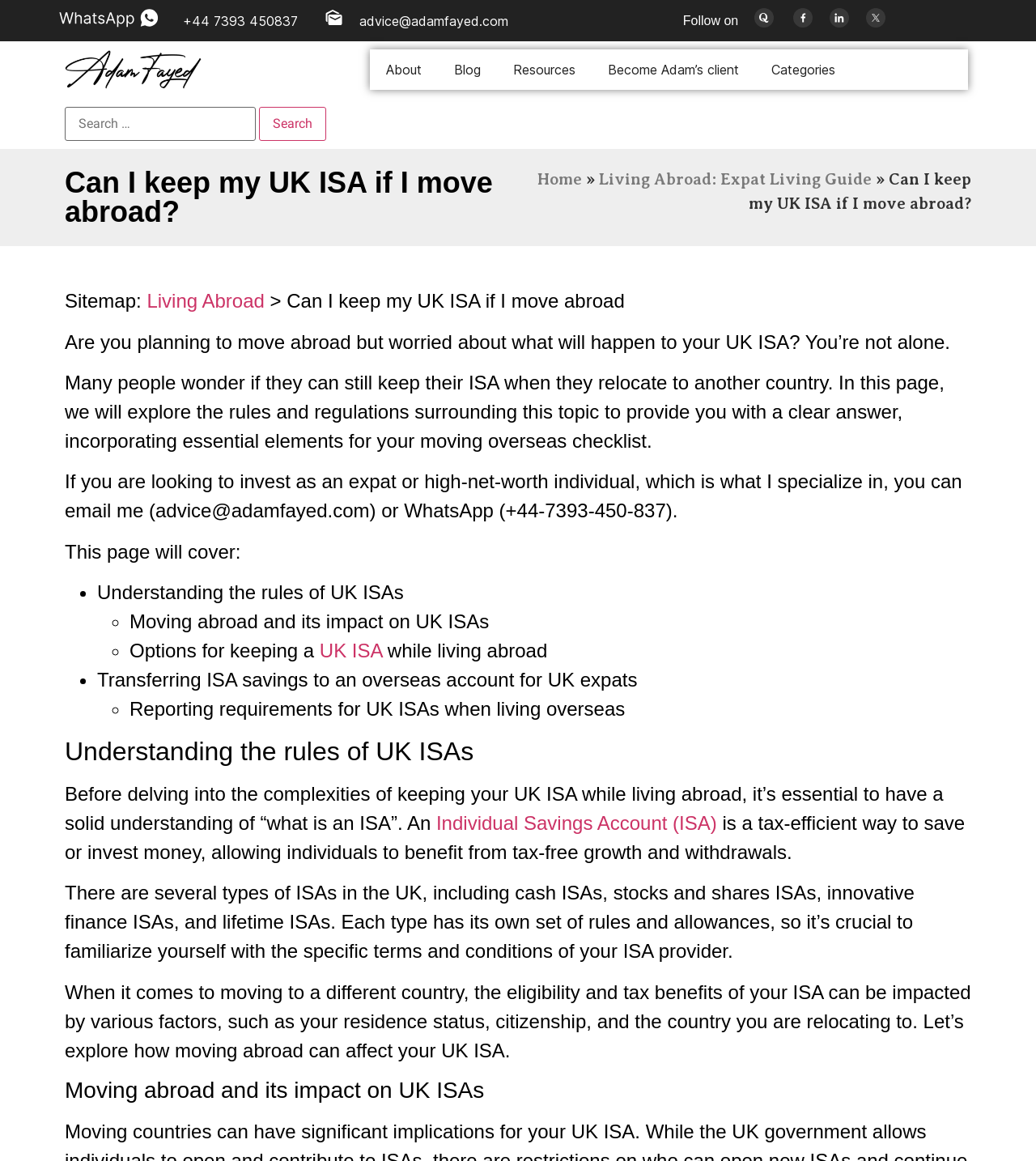Please provide a comprehensive answer to the question based on the screenshot: What is the phone number on the webpage?

I found the phone number on the webpage by looking at the heading element with the text '+44 7393 450837' which is located at the top of the page.